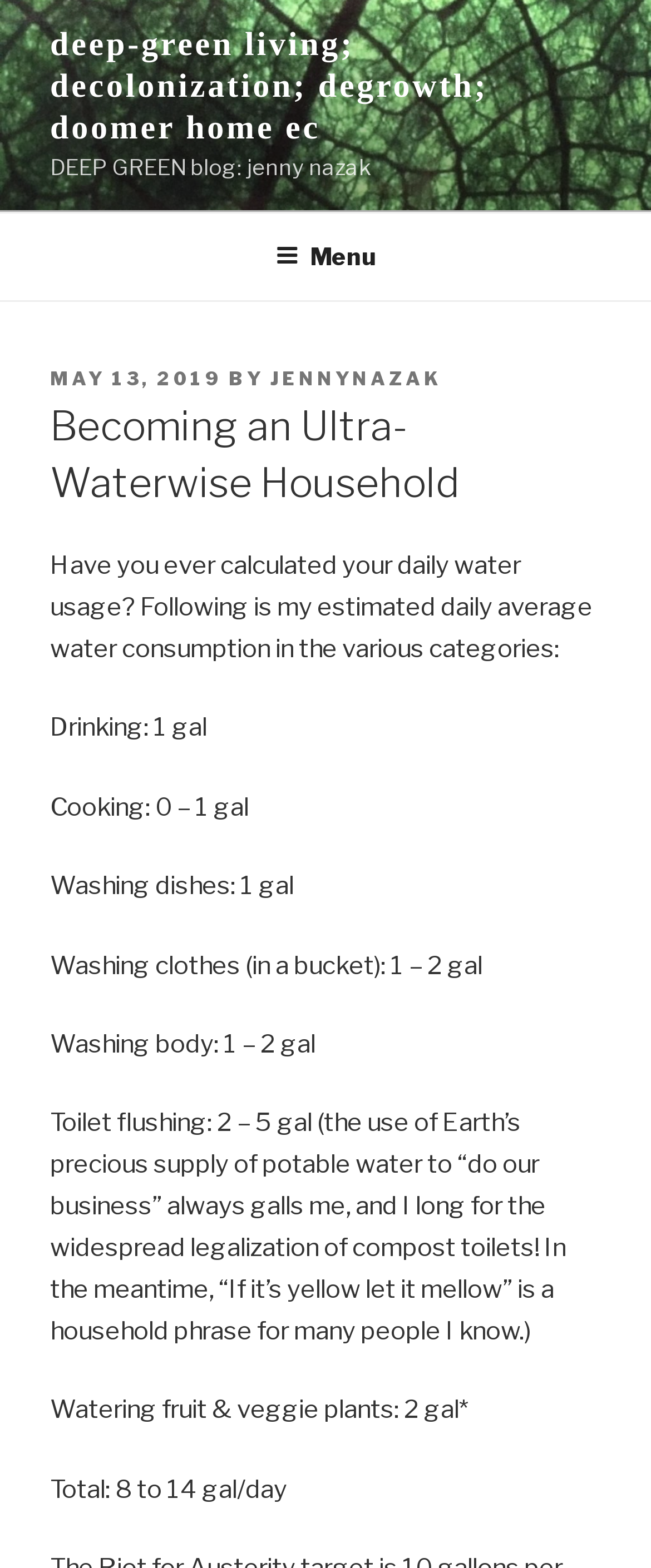How many gallons of water are used for toilet flushing?
Could you answer the question with a detailed and thorough explanation?

The amount of water used for toilet flushing can be found in the article's content. The relevant sentence is 'Toilet flushing: 2 – 5 gal', which indicates that the estimated daily water consumption for toilet flushing is between 2 and 5 gallons.